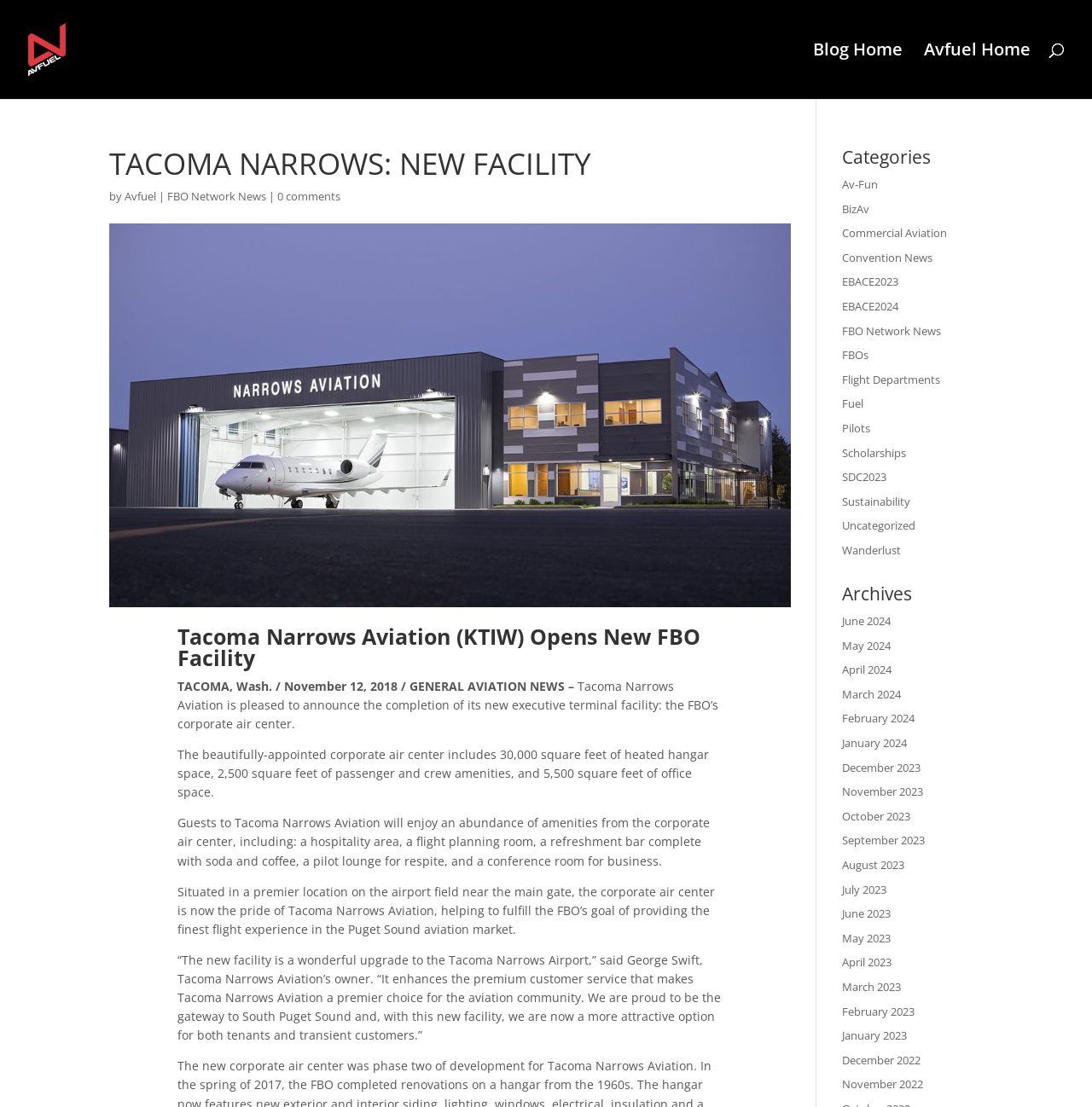What is the name of the new facility?
Give a single word or phrase as your answer by examining the image.

Tacoma Narrows Aviation